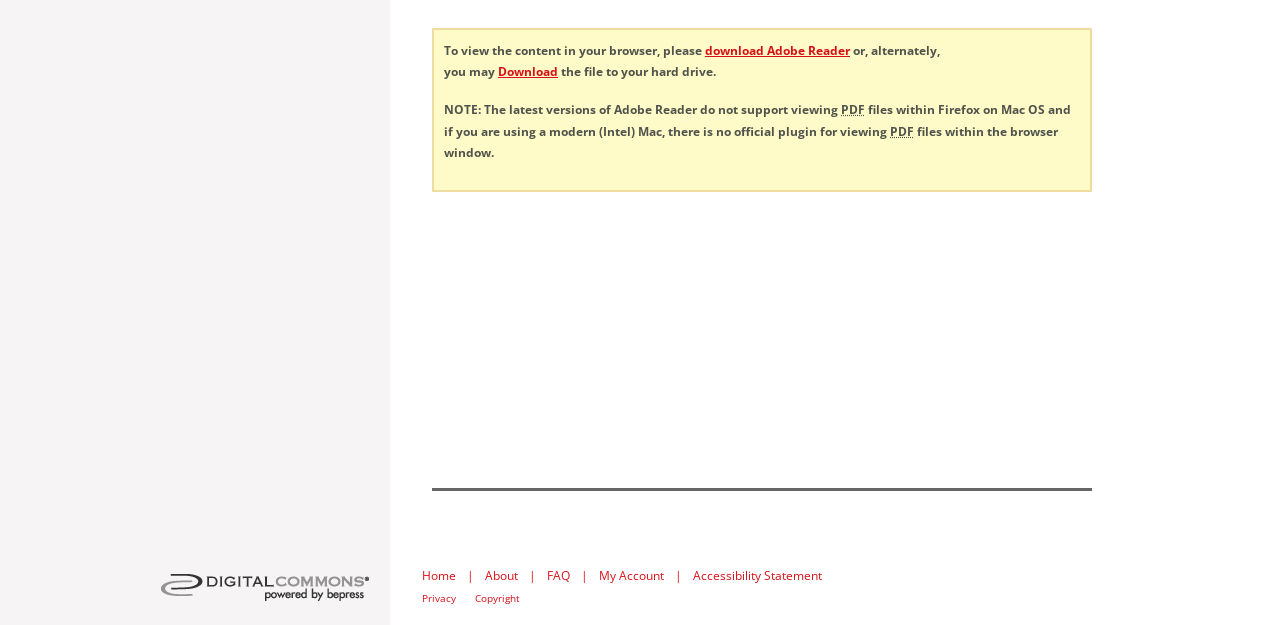What operating system is mentioned on the webpage? Examine the screenshot and reply using just one word or a brief phrase.

Mac OS